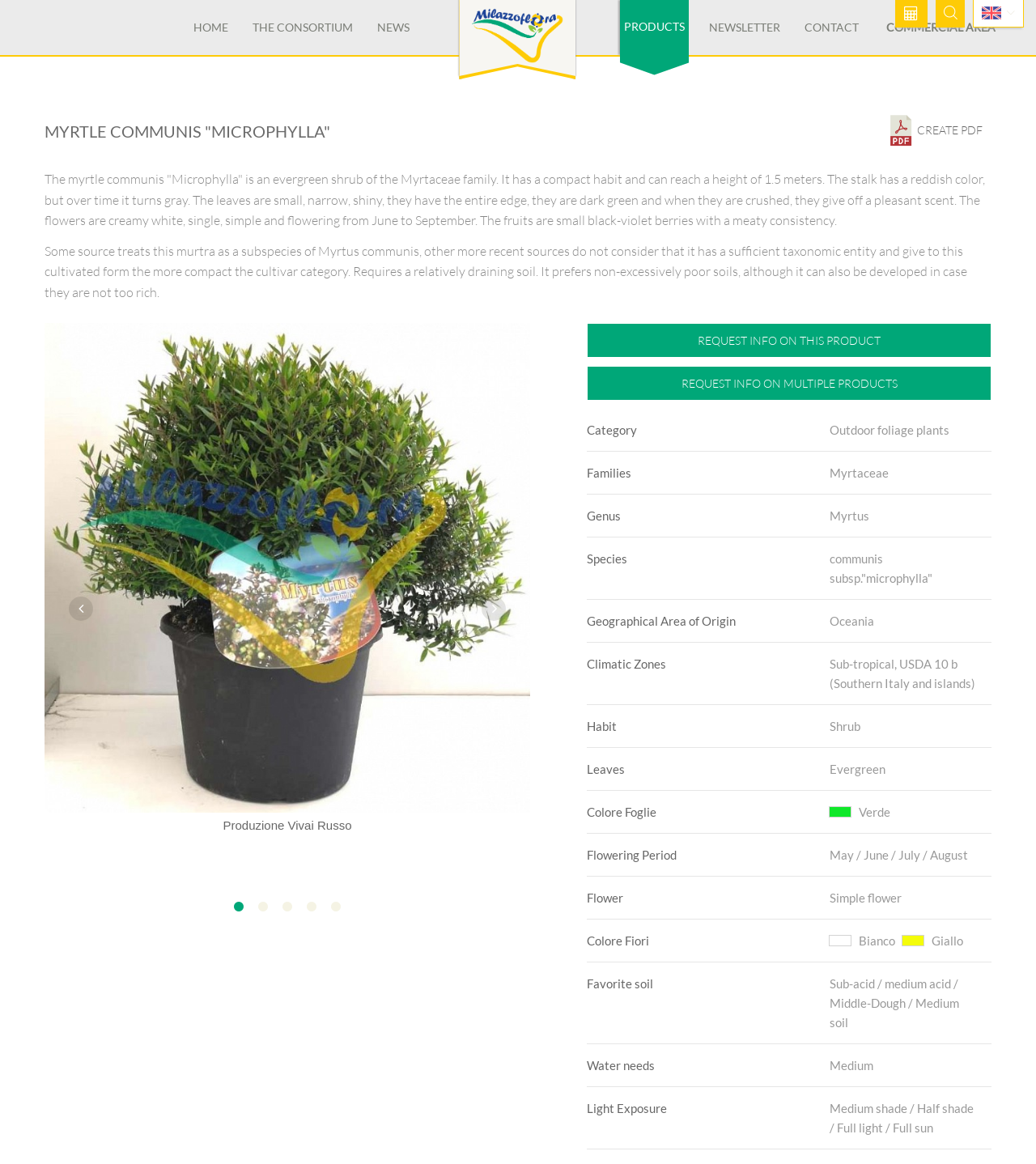Refer to the image and provide an in-depth answer to the question: 
What is the flowering period of this plant?

I found the answer by reading the static text element that describes the flowering period of the plant, which says 'May / June / July / August'.